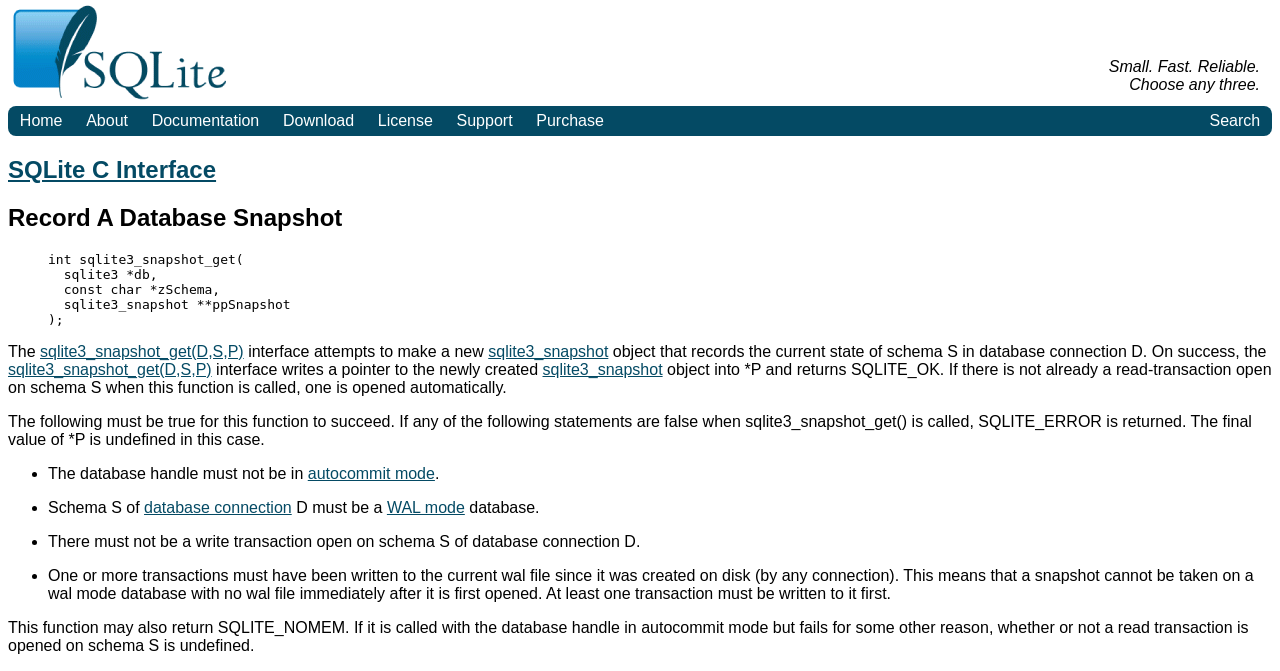Create a detailed narrative describing the layout and content of the webpage.

The webpage is about recording a database snapshot, specifically focusing on the SQLite C Interface. At the top left, there is an image of the SQLite logo. Below it, there is a brief description of SQLite, stating that it is "Small. Fast. Reliable." and "Choose any three." 

On the top right, there is a navigation menu with links to "Home", "About", "Documentation", "Download", "License", "Support", "Purchase", and "Search". 

Below the navigation menu, there is a heading "SQLite C Interface" followed by a subheading "Record A Database Snapshot". 

The main content of the page is a blockquote that contains a code snippet, describing the `sqlite3_snapshot_get` function. The function is explained in detail, including its parameters, return values, and requirements for success. 

The text is divided into sections, with headings and bullet points, making it easy to read and understand. There are also links to related topics, such as "autocommit mode", "database connection", and "WAL mode". 

At the bottom of the page, there is a section that discusses the possible return values of the `sqlite3_snapshot_get` function, including SQLITE_OK, SQLITE_ERROR, and SQLITE_NOMEM.